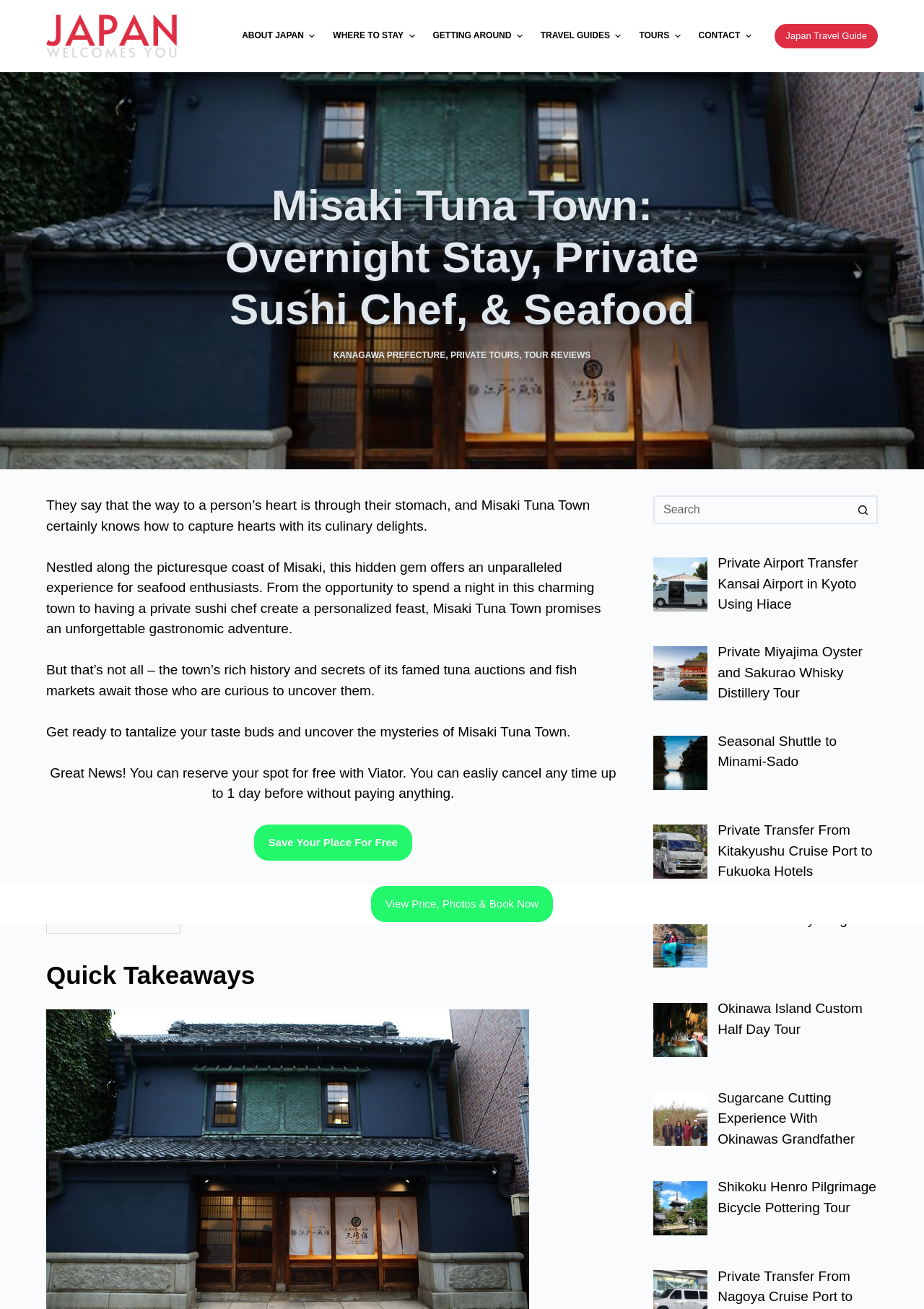Determine the bounding box coordinates of the section I need to click to execute the following instruction: "Click on 'ABOUT JAPAN'". Provide the coordinates as four float numbers between 0 and 1, i.e., [left, top, right, bottom].

[0.252, 0.019, 0.351, 0.036]